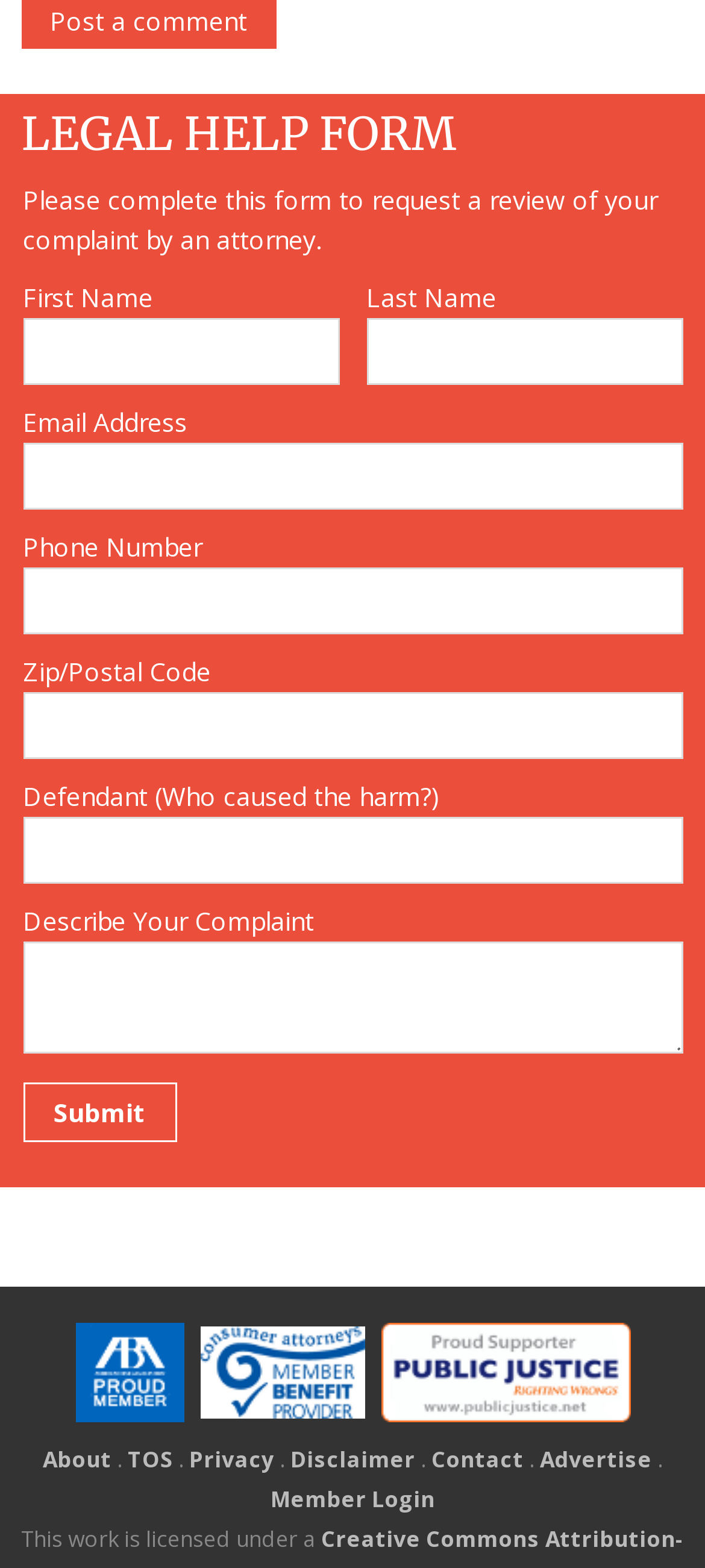Give the bounding box coordinates for this UI element: "alt="Public Justice"". The coordinates should be four float numbers between 0 and 1, arranged as [left, top, right, bottom].

[0.54, 0.864, 0.894, 0.883]